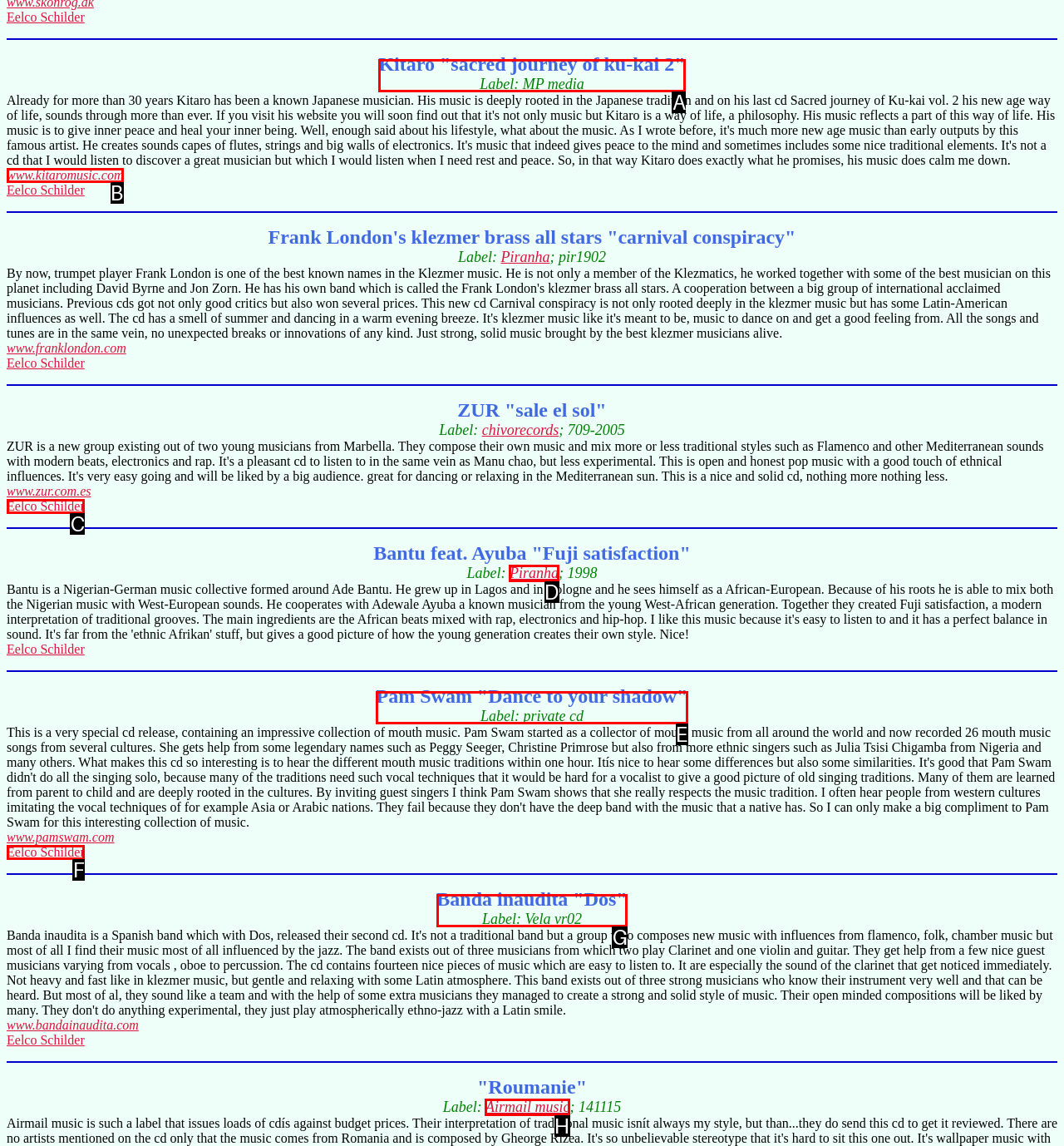Determine which option fits the following description: Banda inaudita "Dos"Label: Vela vr02
Answer with the corresponding option's letter directly.

G